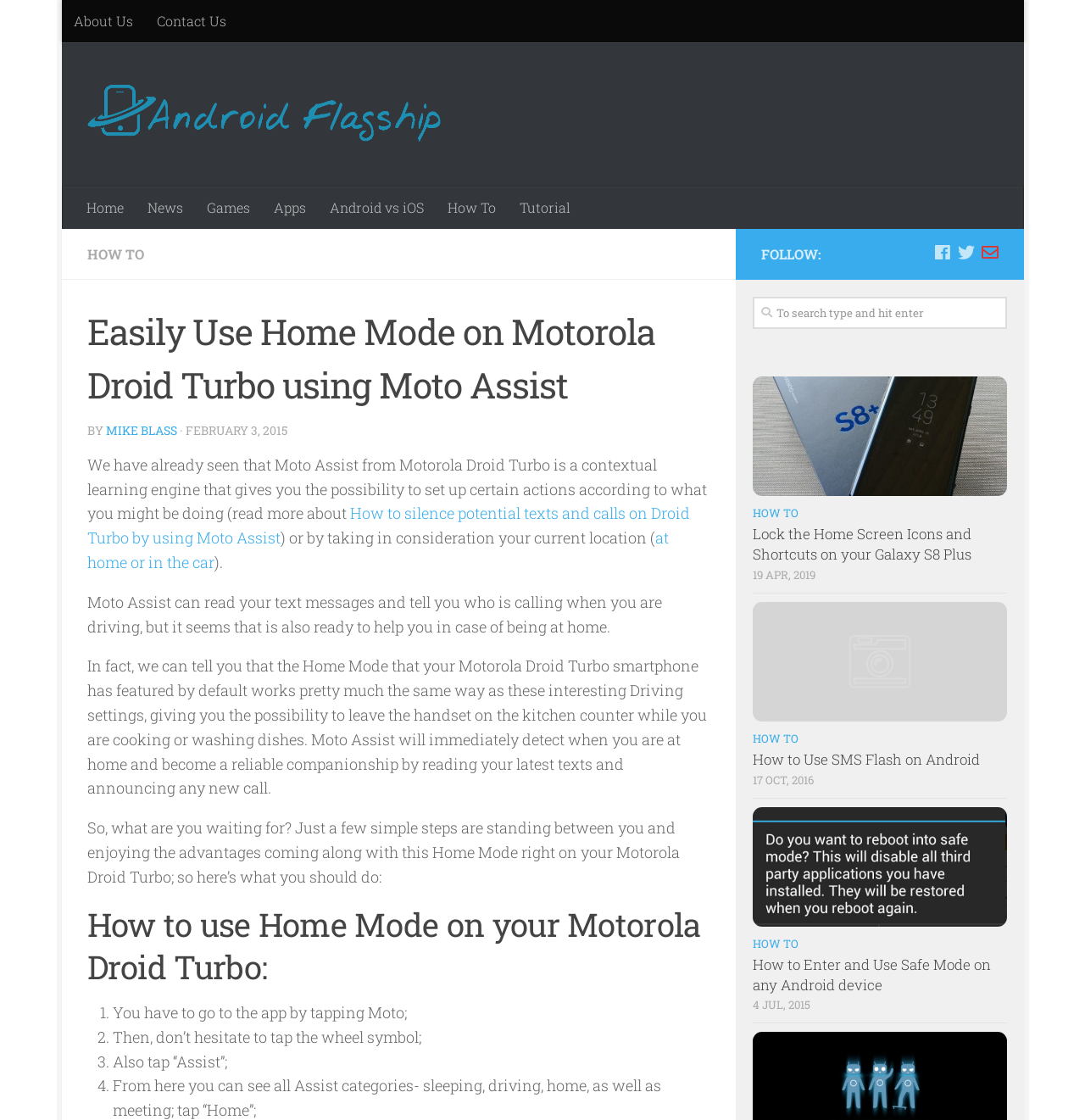Identify the bounding box coordinates necessary to click and complete the given instruction: "Click on 'About Us'".

[0.057, 0.0, 0.133, 0.038]